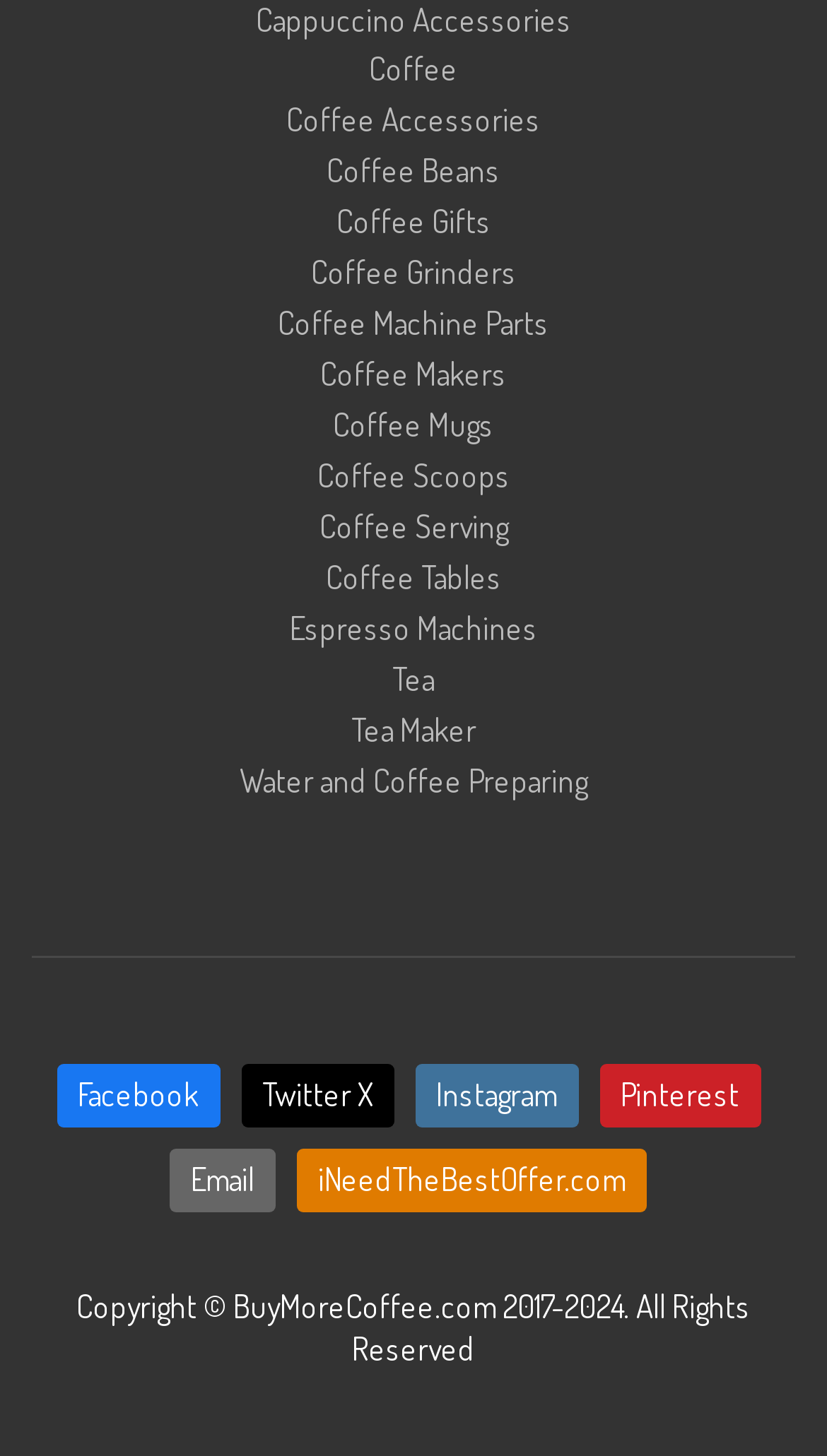Give a one-word or short-phrase answer to the following question: 
How many social media links are available on this webpage?

4